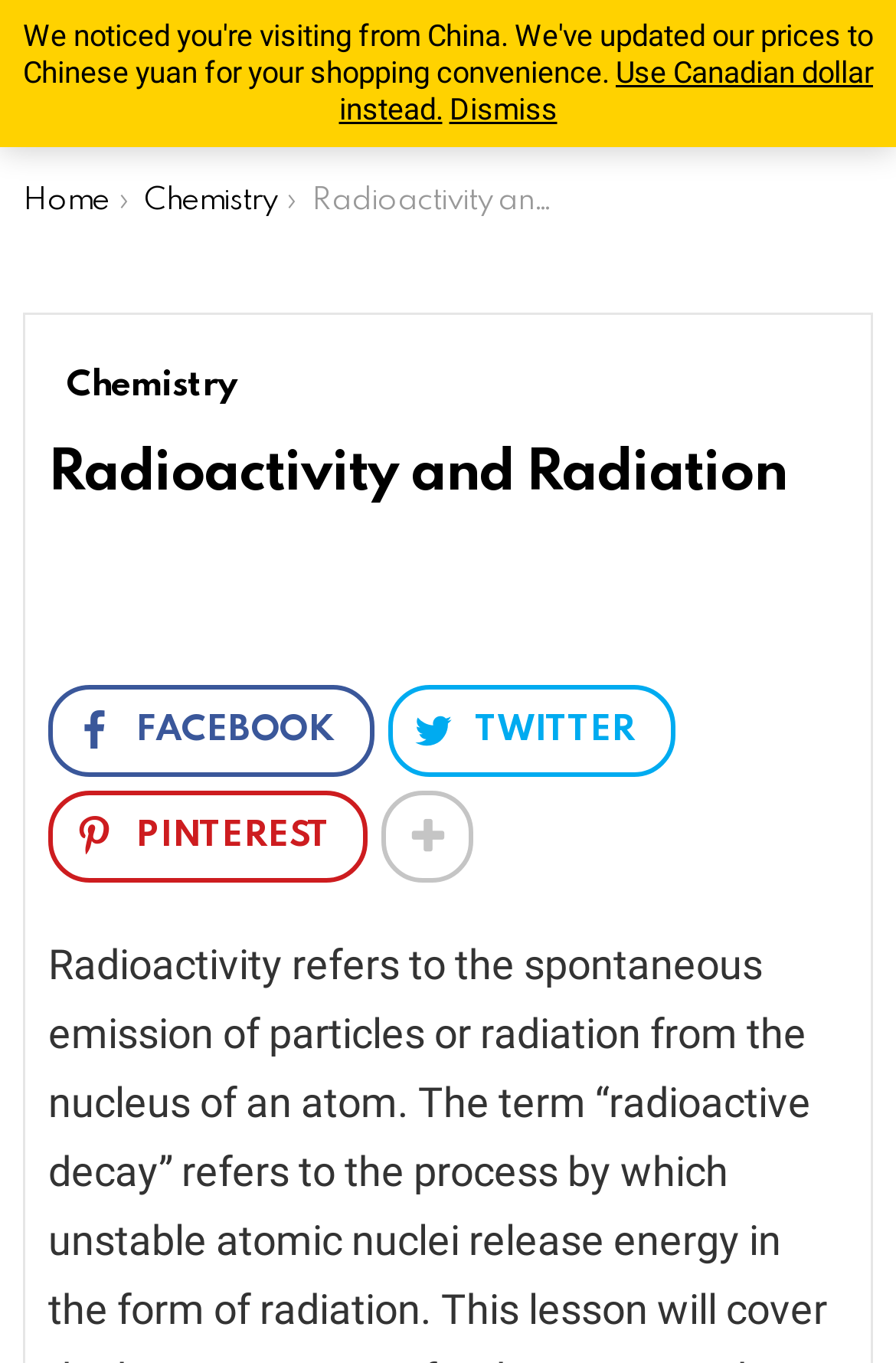Identify the bounding box coordinates necessary to click and complete the given instruction: "View Facebook page".

[0.054, 0.502, 0.417, 0.57]